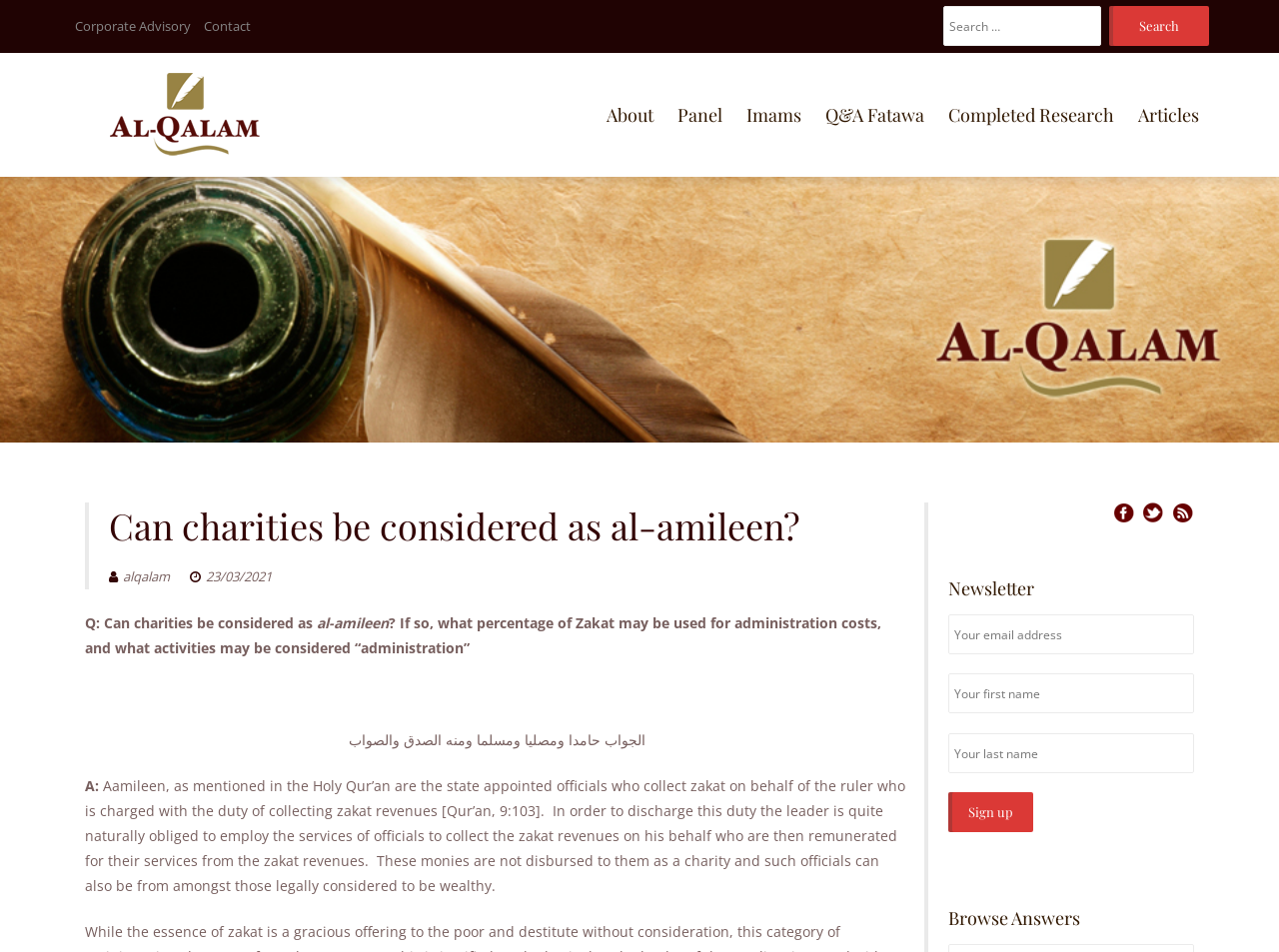Can you find the bounding box coordinates for the element to click on to achieve the instruction: "Browse answers"?

[0.741, 0.949, 0.934, 0.979]